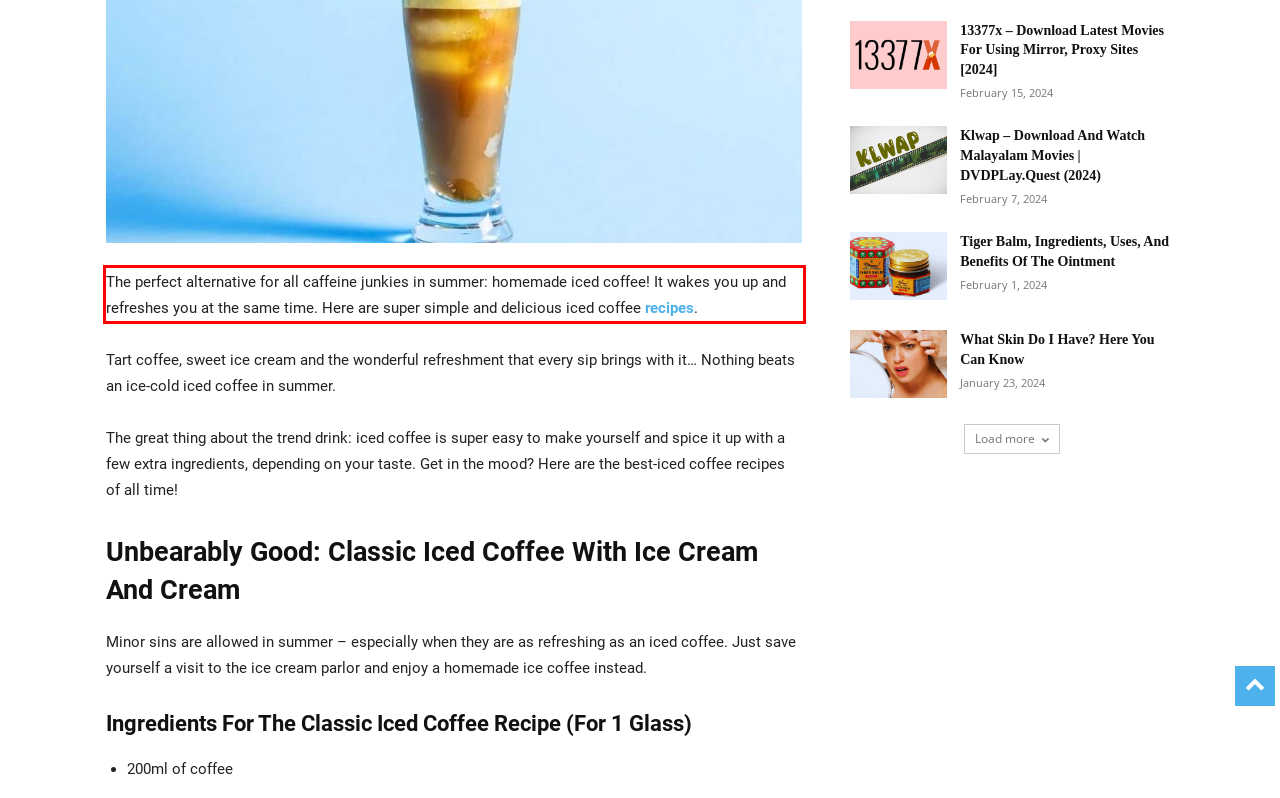Identify the text inside the red bounding box on the provided webpage screenshot by performing OCR.

The perfect alternative for all caffeine junkies in summer: homemade iced coffee! It wakes you up and refreshes you at the same time. Here are super simple and delicious iced coffee recipes.